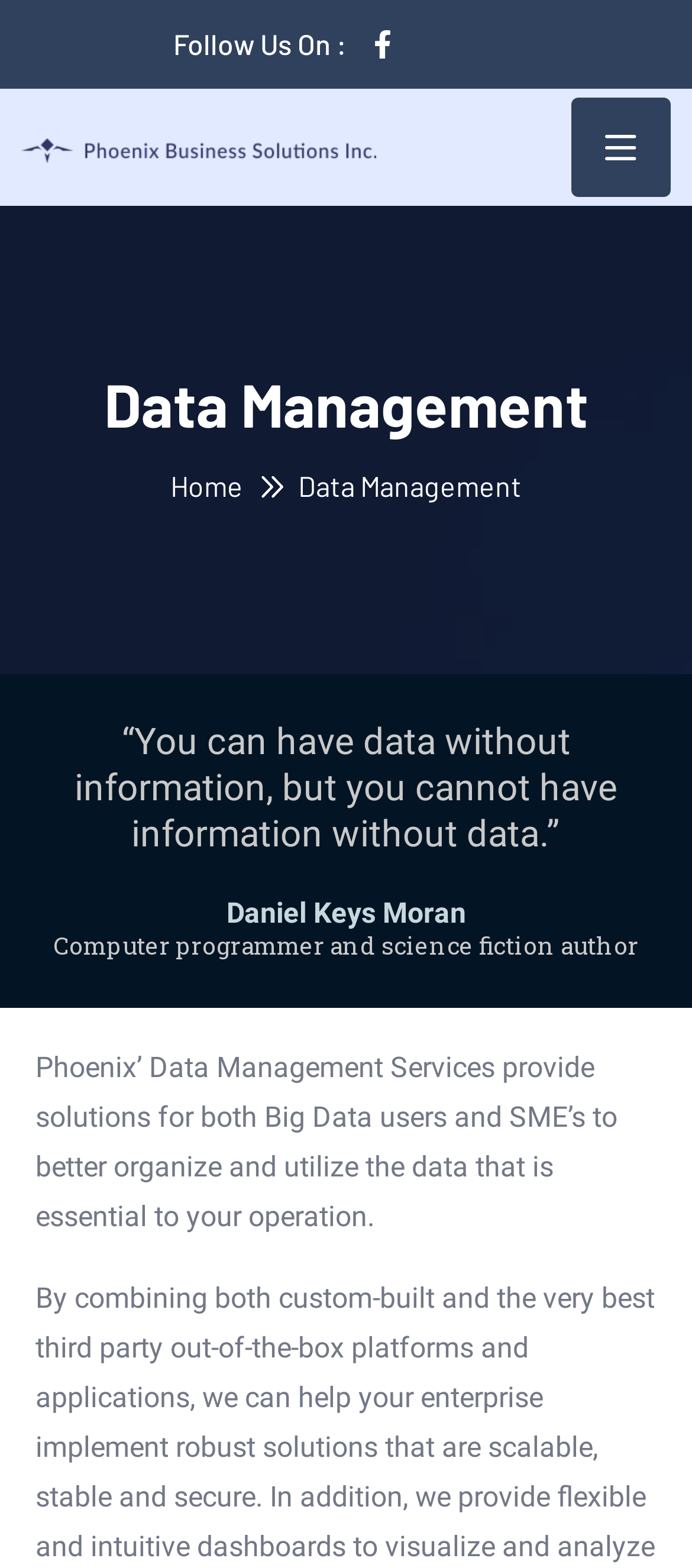What is the icon on the button?
Using the image provided, answer with just one word or phrase.

uf0c9